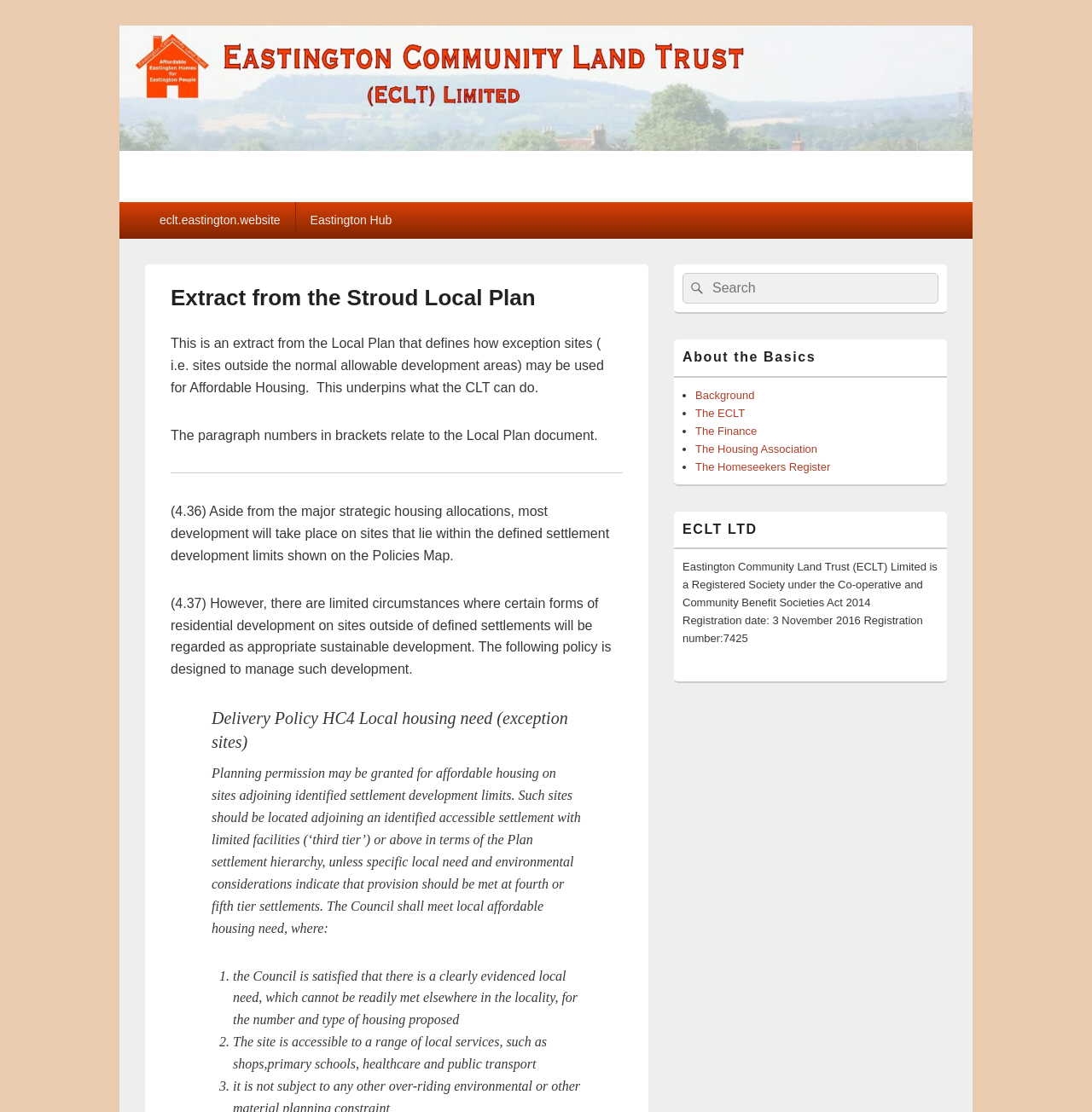What is the function of the search box?
Look at the screenshot and give a one-word or phrase answer.

Search the website